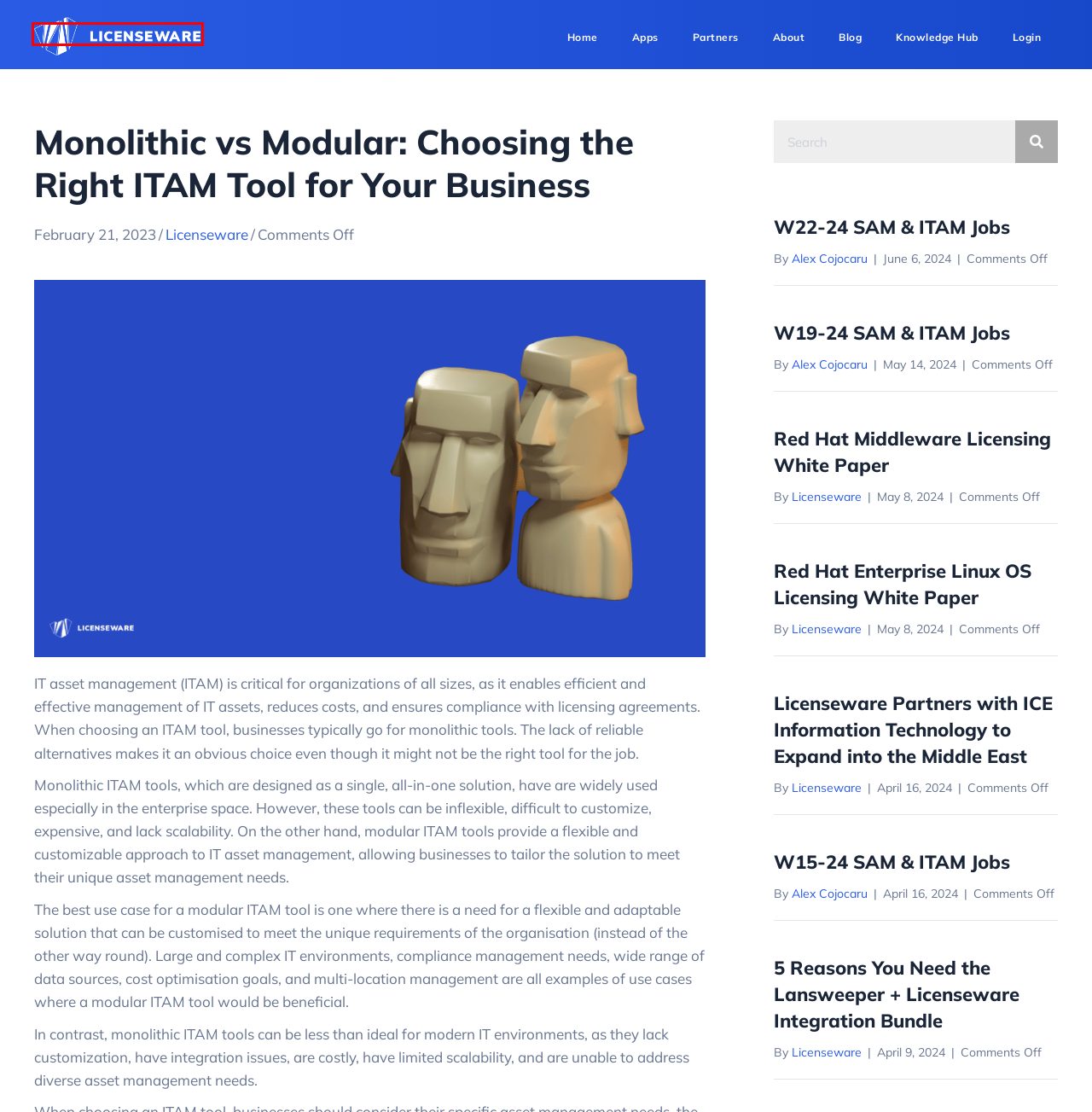You are given a screenshot of a webpage with a red rectangle bounding box around an element. Choose the best webpage description that matches the page after clicking the element in the bounding box. Here are the candidates:
A. Licenseware | The License Management App Ecosystem
B. W19-24 SAM & ITAM Jobs
C. Licenseware Partners with ICE Information Technology to Expand into the Middle East
D. About - Licenseware
E. W22-24 SAM & ITAM Jobs
F. Red Hat Enterprise Linux OS Licensing White Paper
G. Licenseware | Automated license management for any data source
H. 5 Reasons You Need the Lansweeper + Licenseware Integration Bundle

G